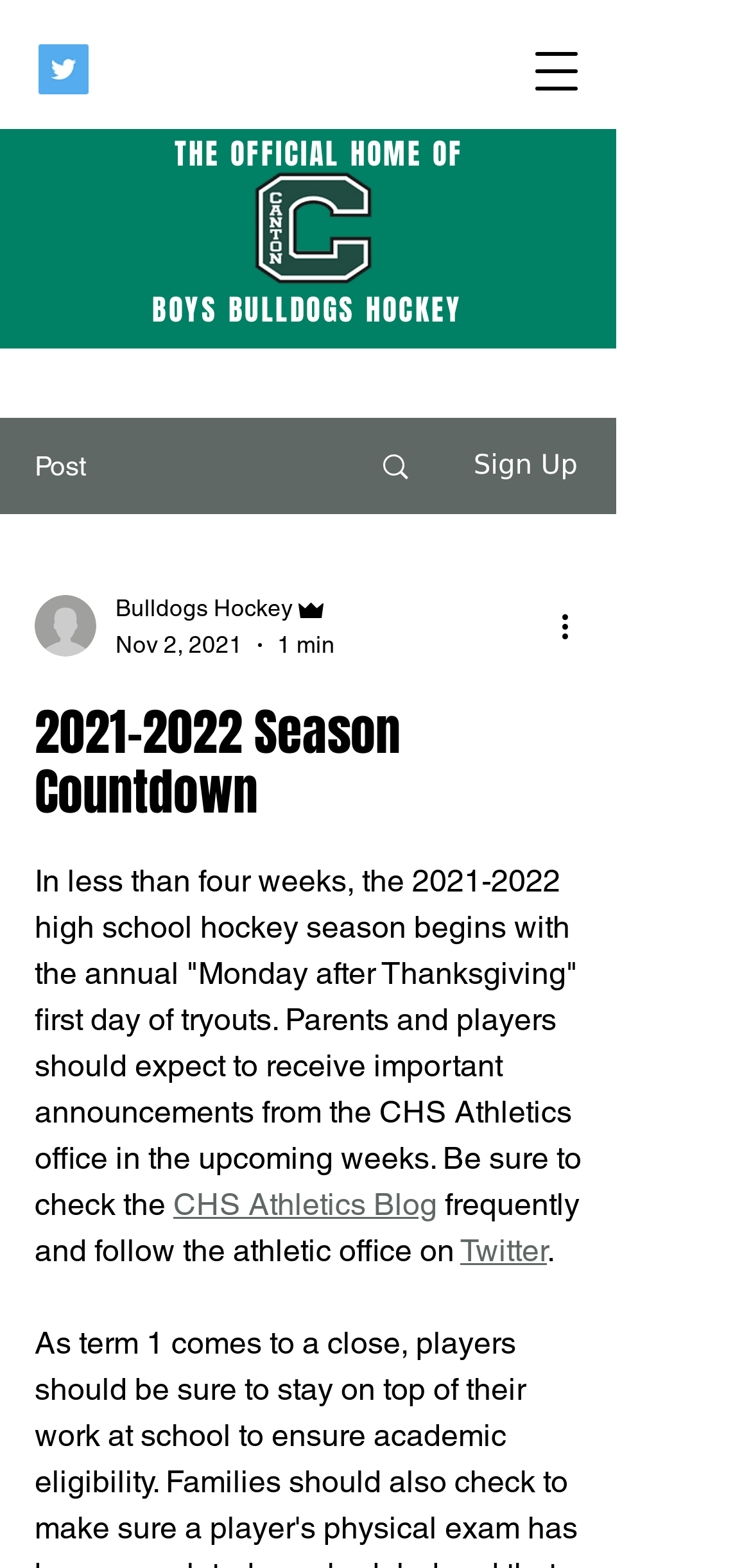Give a one-word or one-phrase response to the question: 
What social media platform is mentioned?

Twitter